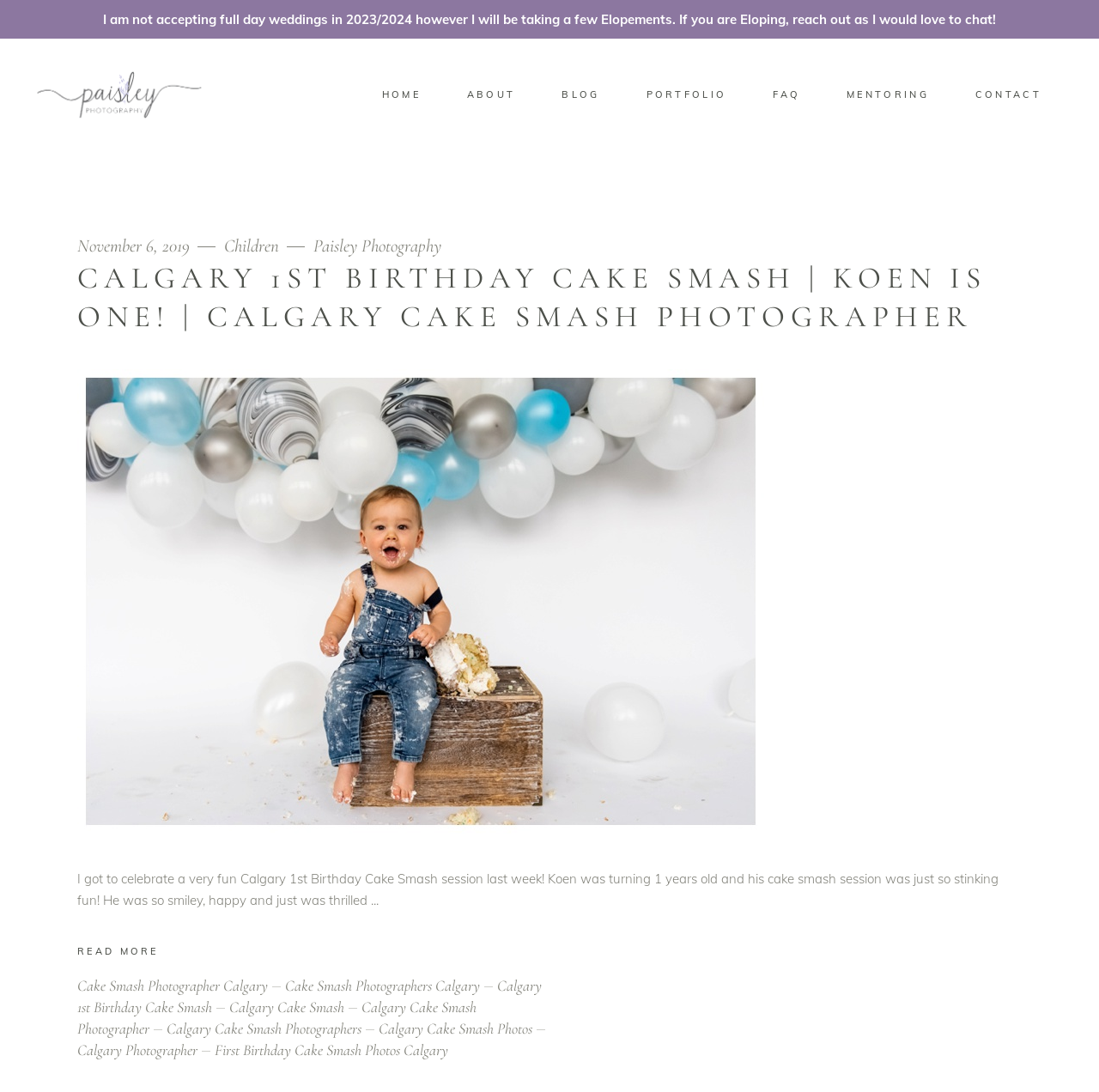How many links are in the top navigation menu?
Please answer the question with as much detail and depth as you can.

I counted the links in the top navigation menu by looking at the links 'HOME', 'ABOUT', 'BLOG', 'PORTFOLIO', 'FAQ', 'MENTORING', and 'CONTACT', which are located at the top of the webpage, and found that there are 7 links in total.